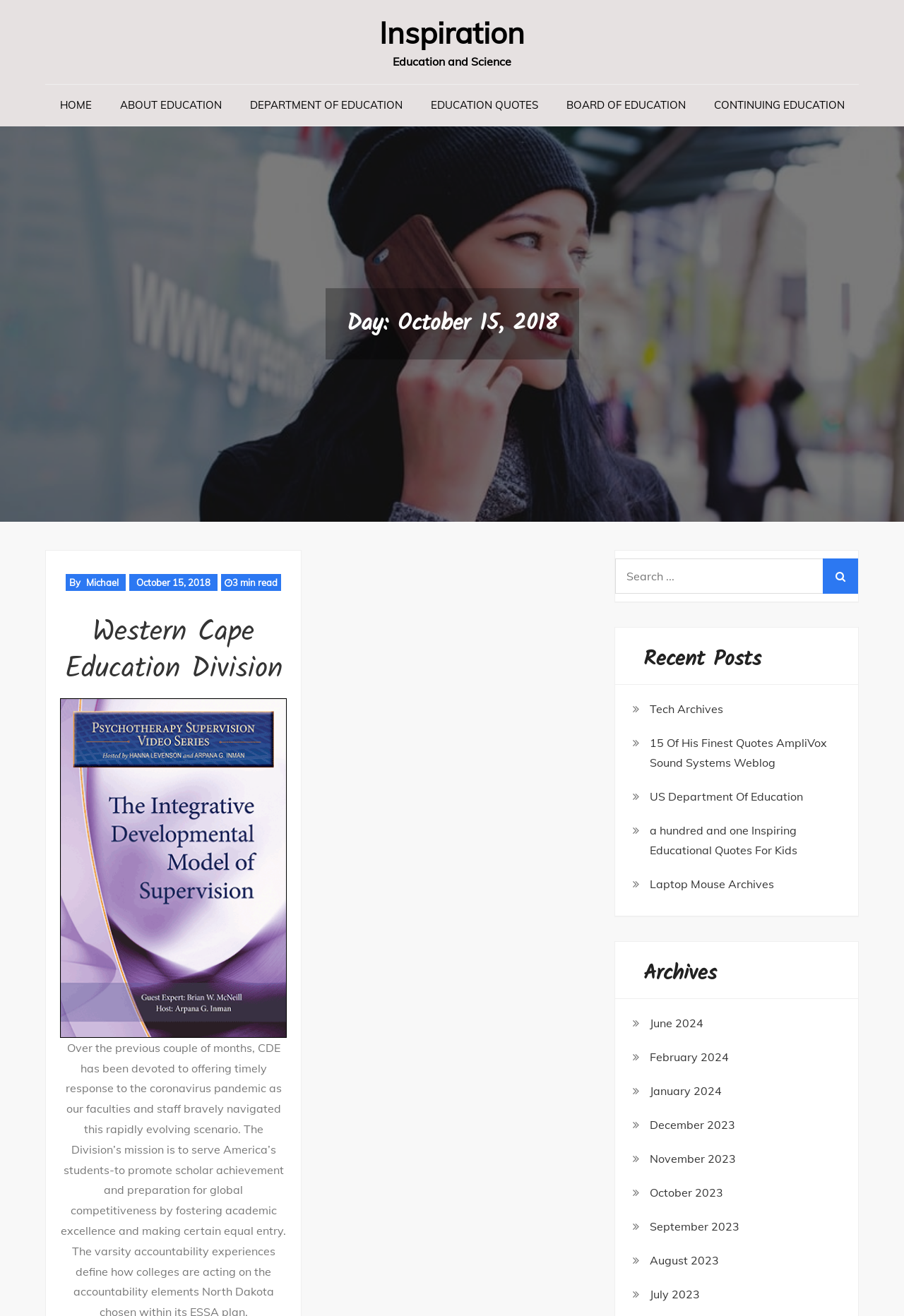Based on the description "November 2023", find the bounding box of the specified UI element.

[0.719, 0.873, 0.814, 0.888]